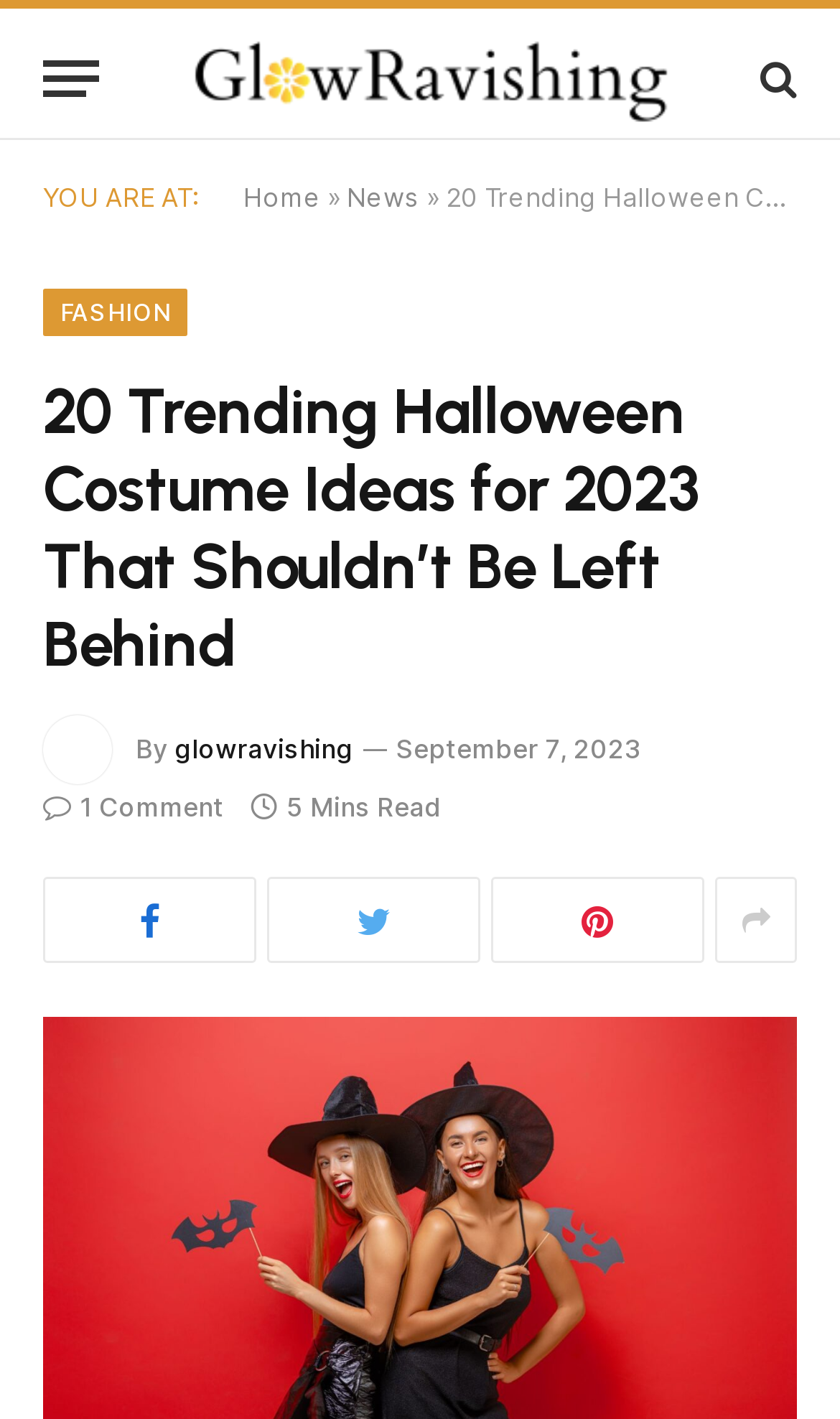Please find the bounding box coordinates of the element that needs to be clicked to perform the following instruction: "Read the news". The bounding box coordinates should be four float numbers between 0 and 1, represented as [left, top, right, bottom].

[0.413, 0.128, 0.5, 0.15]